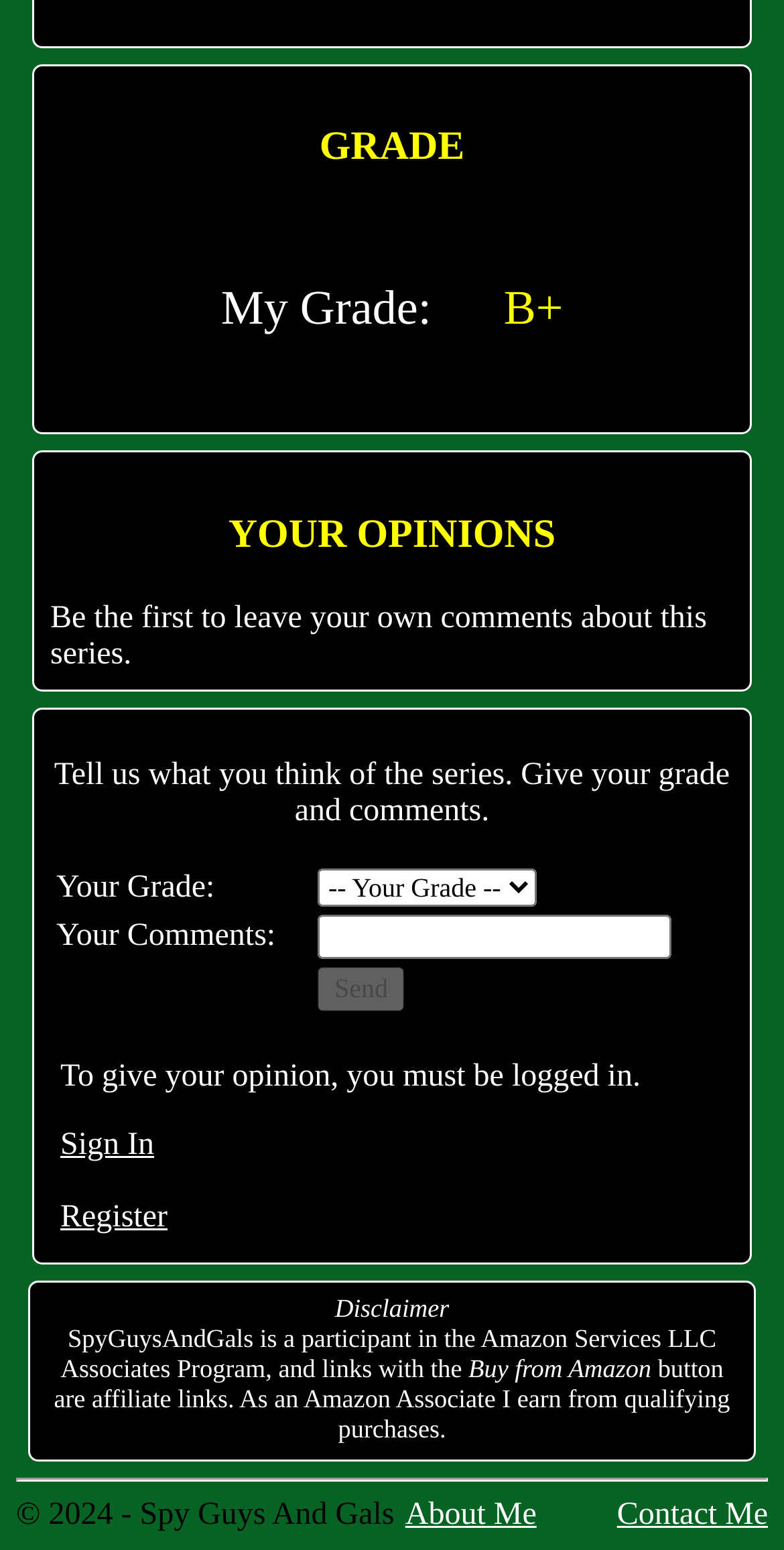What is the copyright year mentioned in the footer?
Please provide a comprehensive answer to the question based on the webpage screenshot.

The footer section at the bottom of the webpage displays the copyright information, which includes the year 2024, indicating that the content is copyrighted until that year.